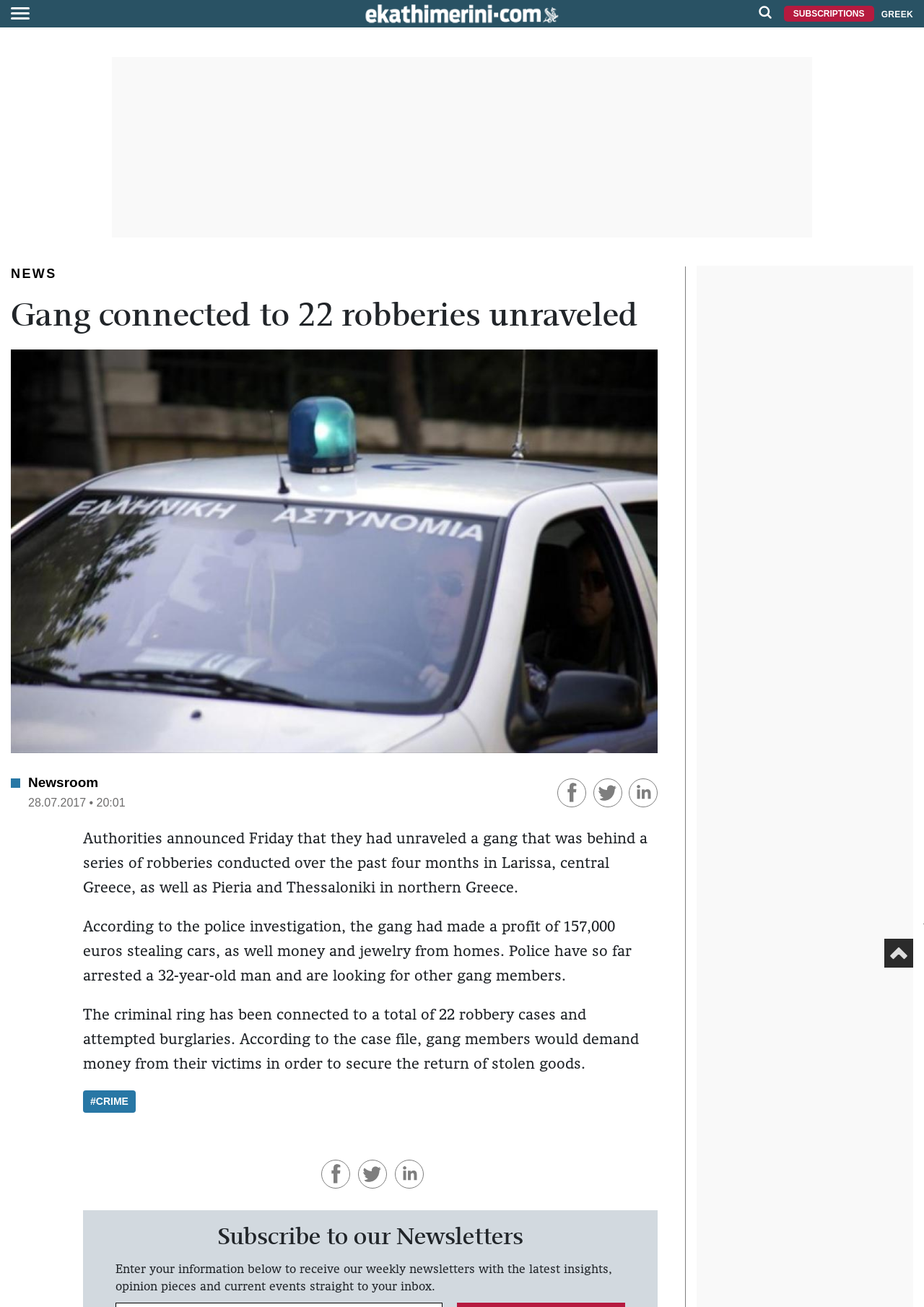Please locate the bounding box coordinates of the element that should be clicked to achieve the given instruction: "Click the main logo".

[0.389, 0.002, 0.611, 0.019]